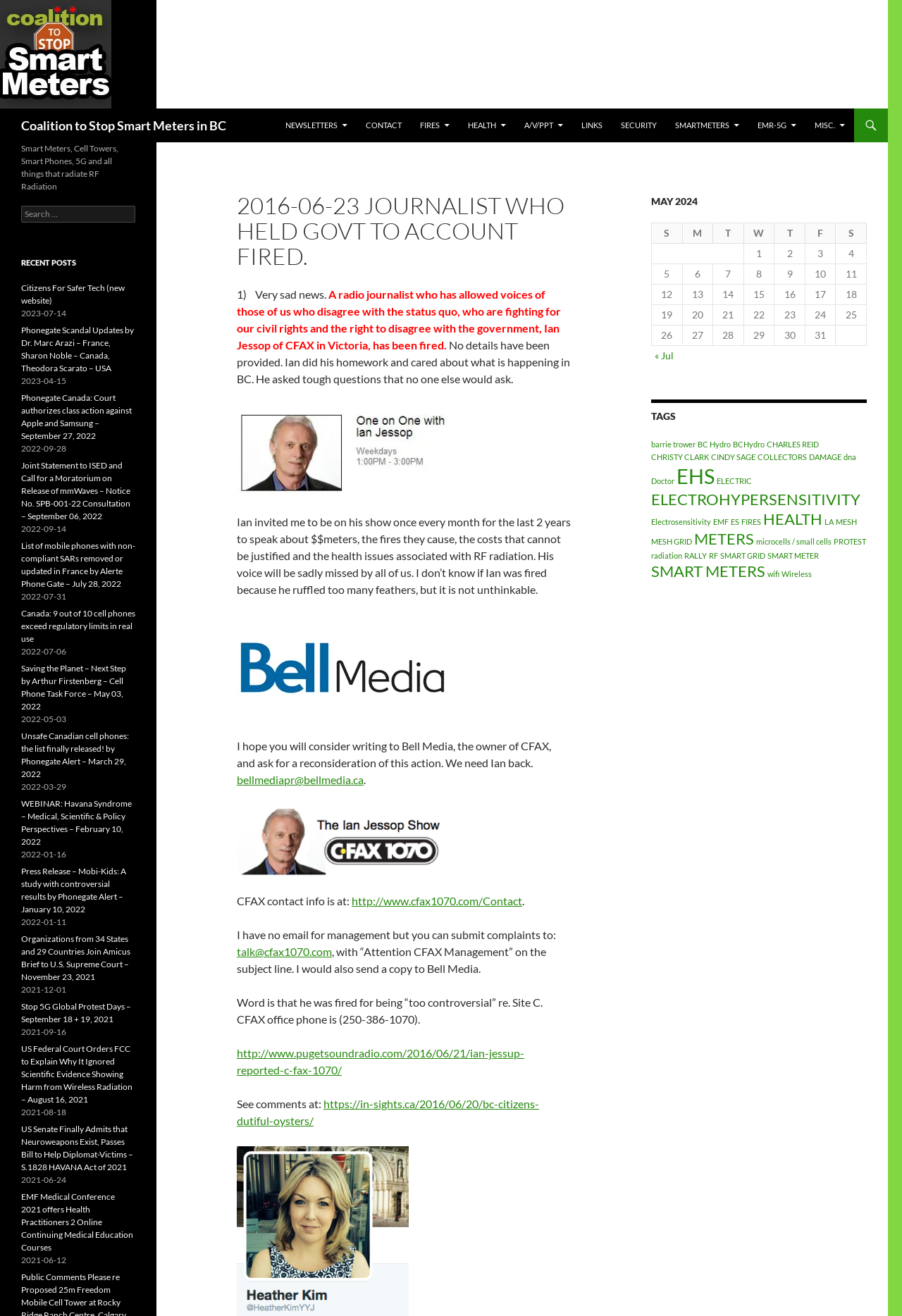Determine the bounding box of the UI element mentioned here: "A/V/PPT". The coordinates must be in the format [left, top, right, bottom] with values ranging from 0 to 1.

[0.572, 0.082, 0.634, 0.108]